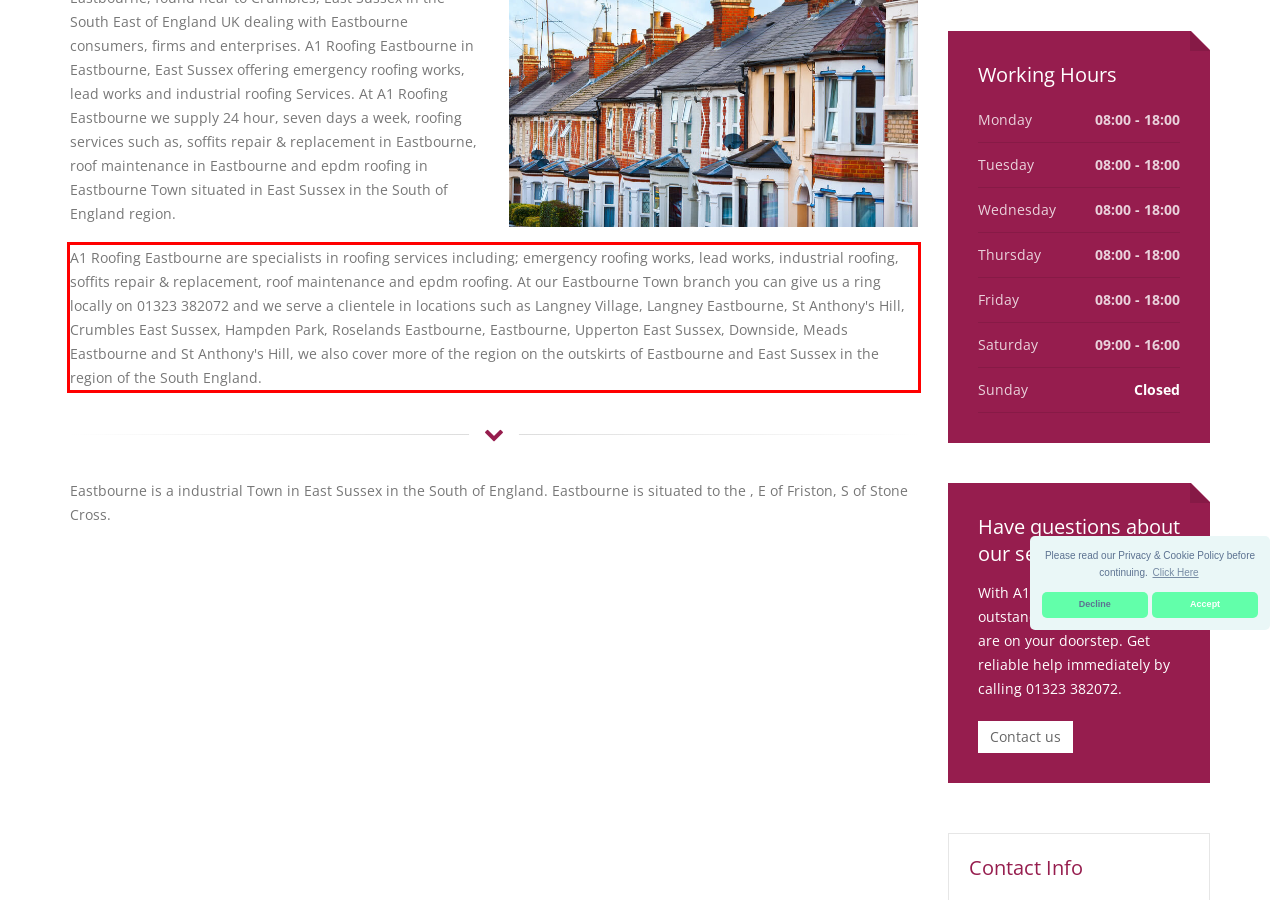Look at the provided screenshot of the webpage and perform OCR on the text within the red bounding box.

A1 Roofing Eastbourne are specialists in roofing services including; emergency roofing works, lead works, industrial roofing, soffits repair & replacement, roof maintenance and epdm roofing. At our Eastbourne Town branch you can give us a ring locally on 01323 382072 and we serve a clientele in locations such as Langney Village, Langney Eastbourne, St Anthony's Hill, Crumbles East Sussex, Hampden Park, Roselands Eastbourne, Eastbourne, Upperton East Sussex, Downside, Meads Eastbourne and St Anthony's Hill, we also cover more of the region on the outskirts of Eastbourne and East Sussex in the region of the South England.